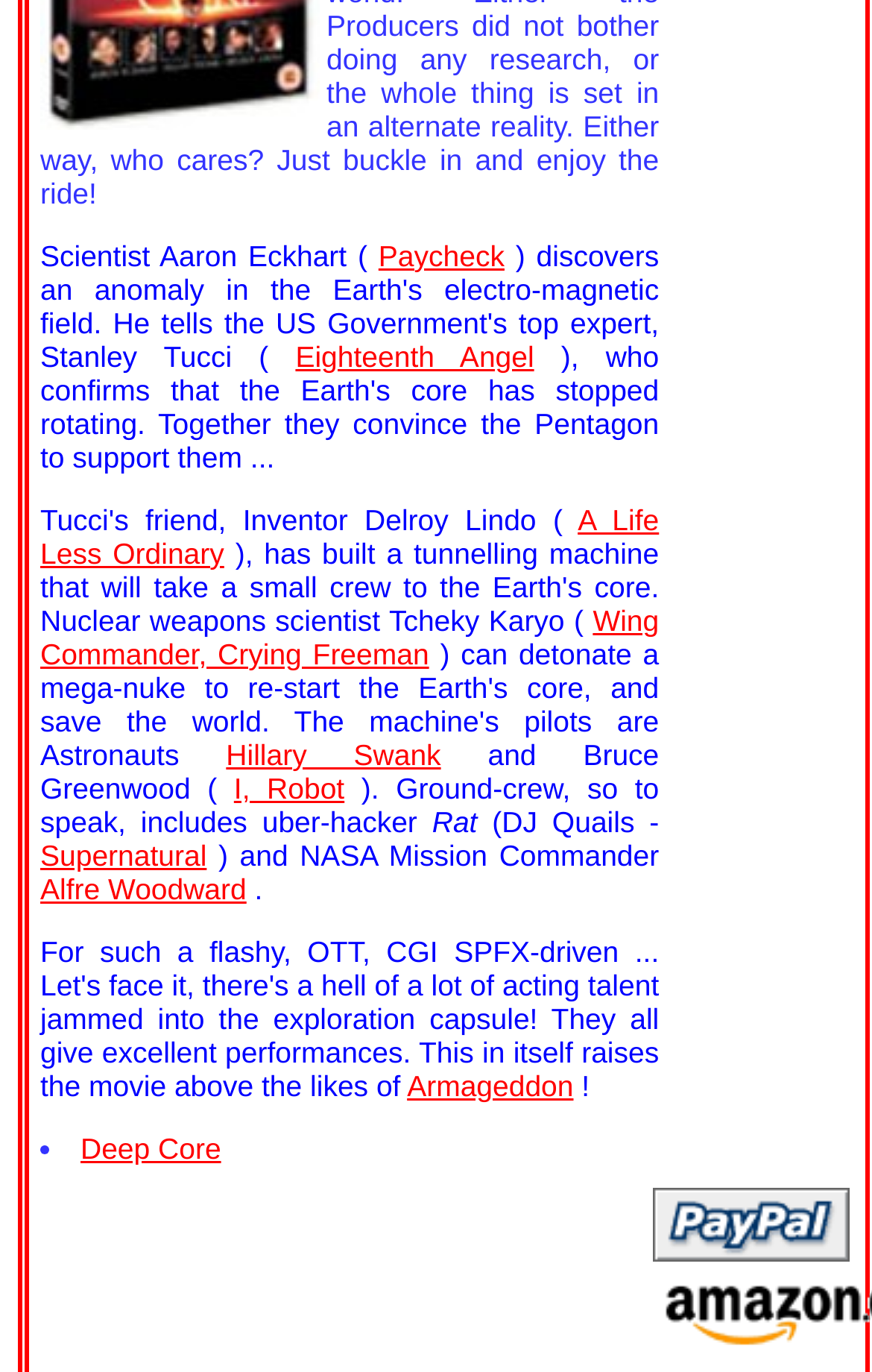Pinpoint the bounding box coordinates of the element you need to click to execute the following instruction: "Click on the link to Paycheck". The bounding box should be represented by four float numbers between 0 and 1, in the format [left, top, right, bottom].

[0.434, 0.174, 0.579, 0.199]